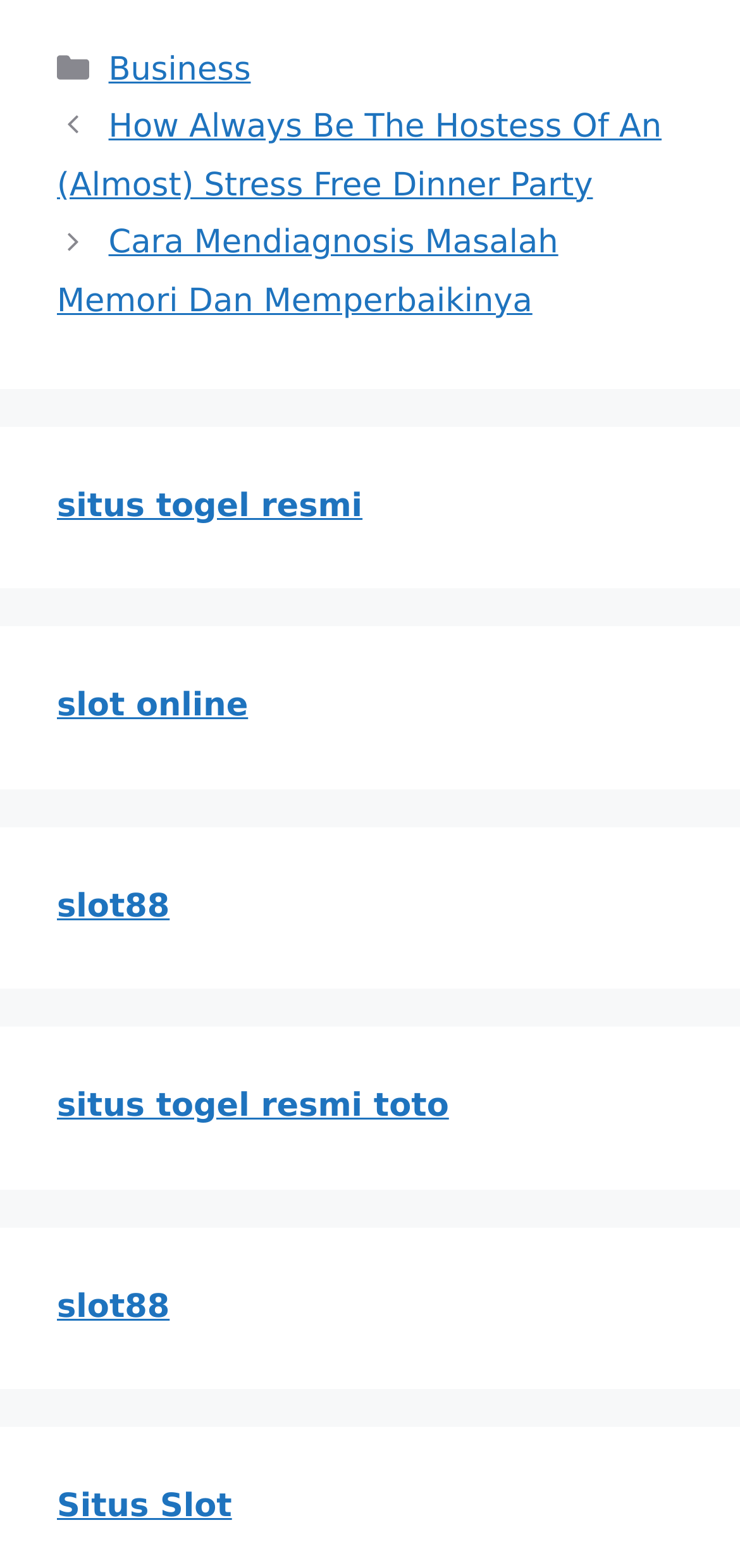Give a one-word or phrase response to the following question: How many complementary sections are there?

5